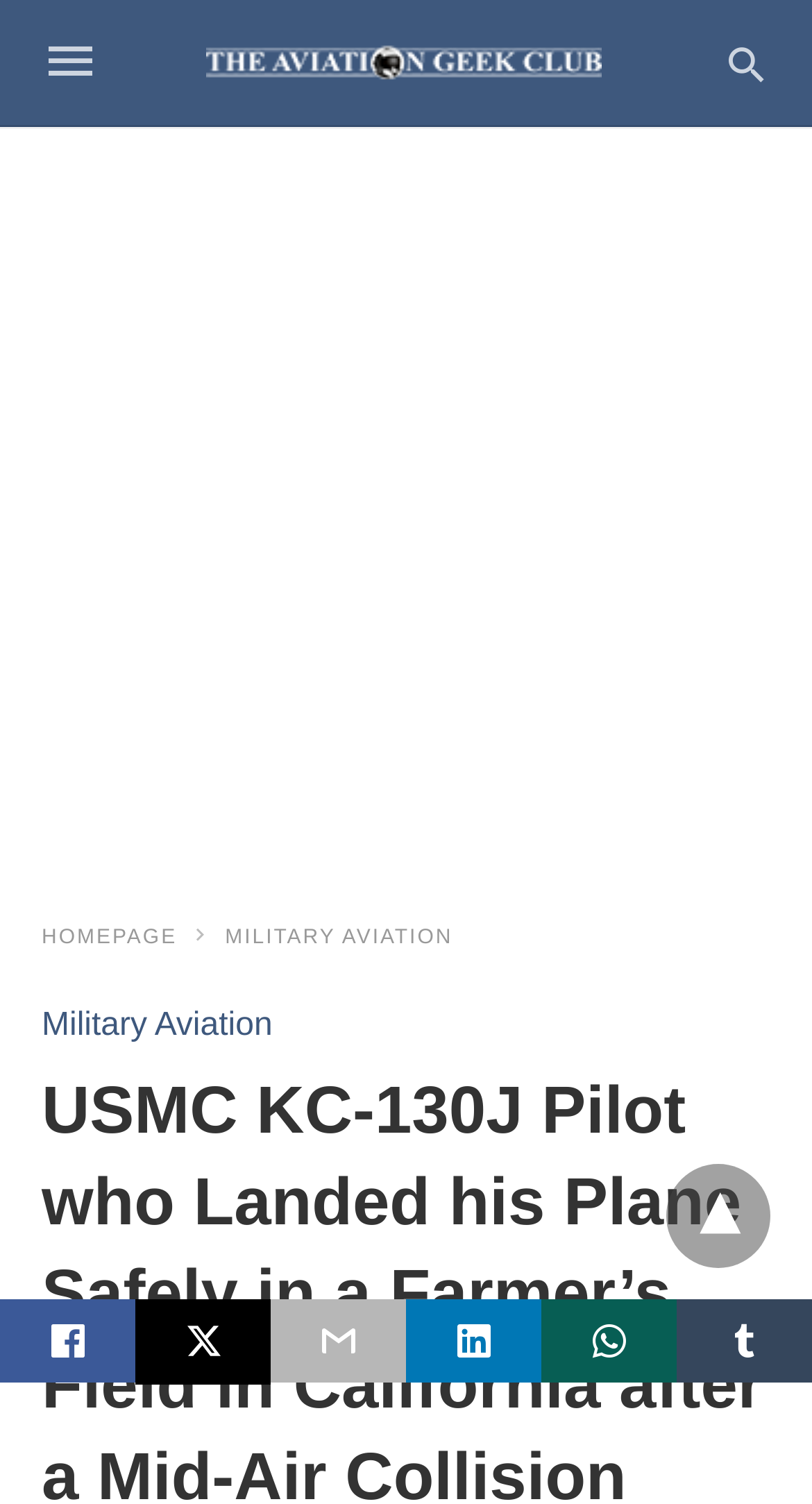How many main navigation menu items are there? Observe the screenshot and provide a one-word or short phrase answer.

2